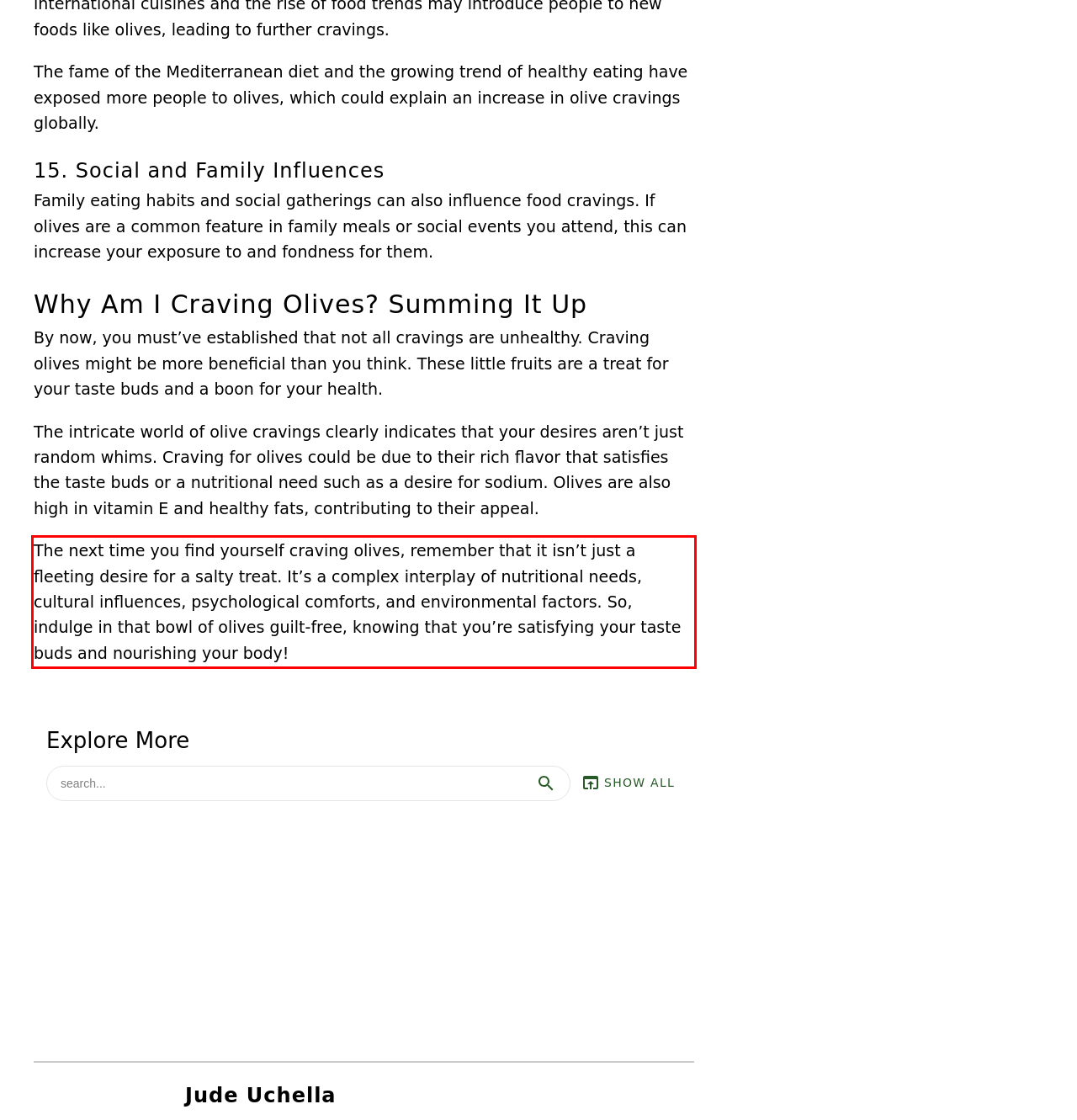Examine the screenshot of the webpage, locate the red bounding box, and perform OCR to extract the text contained within it.

The next time you find yourself craving olives, remember that it isn’t just a fleeting desire for a salty treat. It’s a complex interplay of nutritional needs, cultural influences, psychological comforts, and environmental factors. So, indulge in that bowl of olives guilt-free, knowing that you’re satisfying your taste buds and nourishing your body!